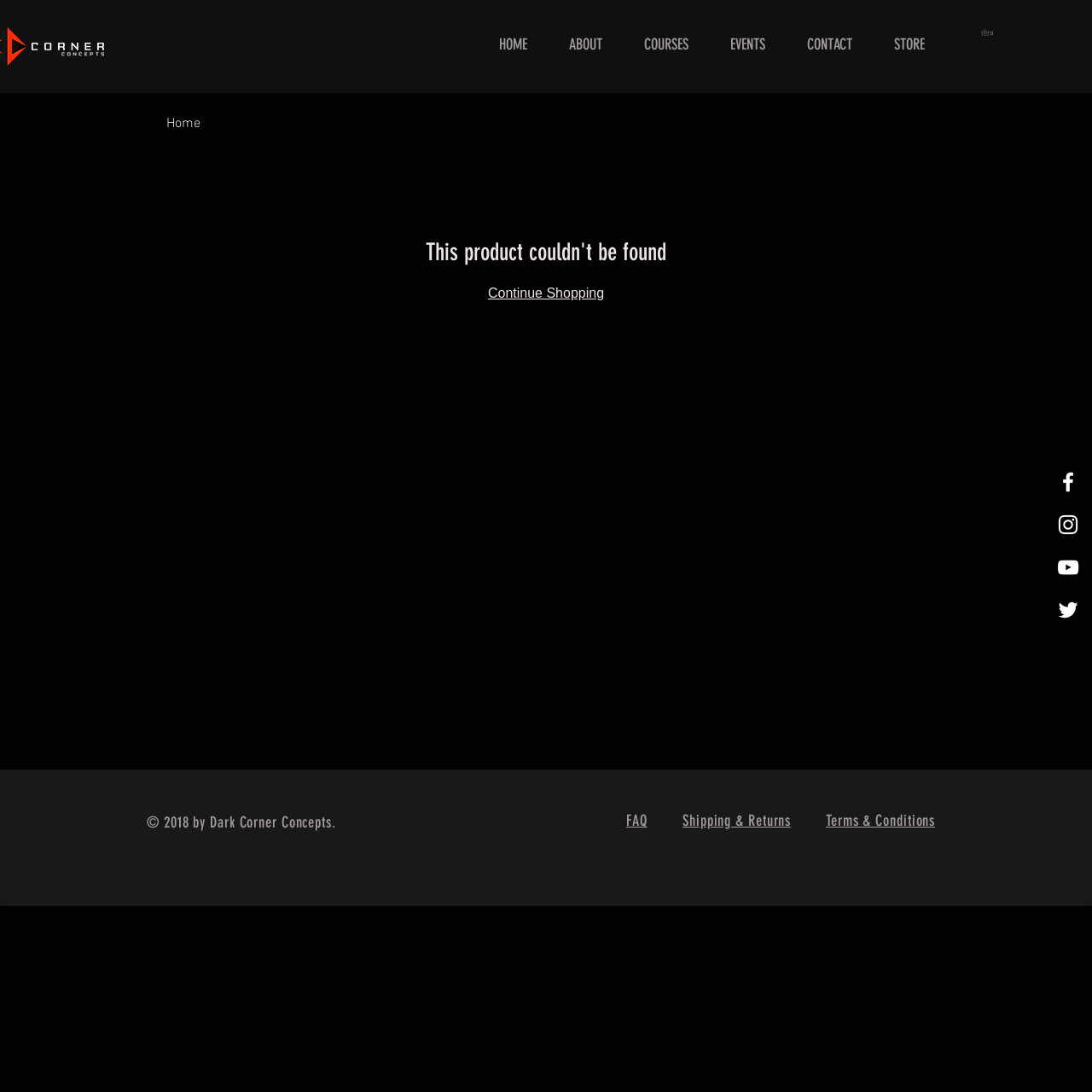From the webpage screenshot, identify the region described by COURSES. Provide the bounding box coordinates as (top-left x, top-left y, bottom-right x, bottom-right y), with each value being a floating point number between 0 and 1.

None